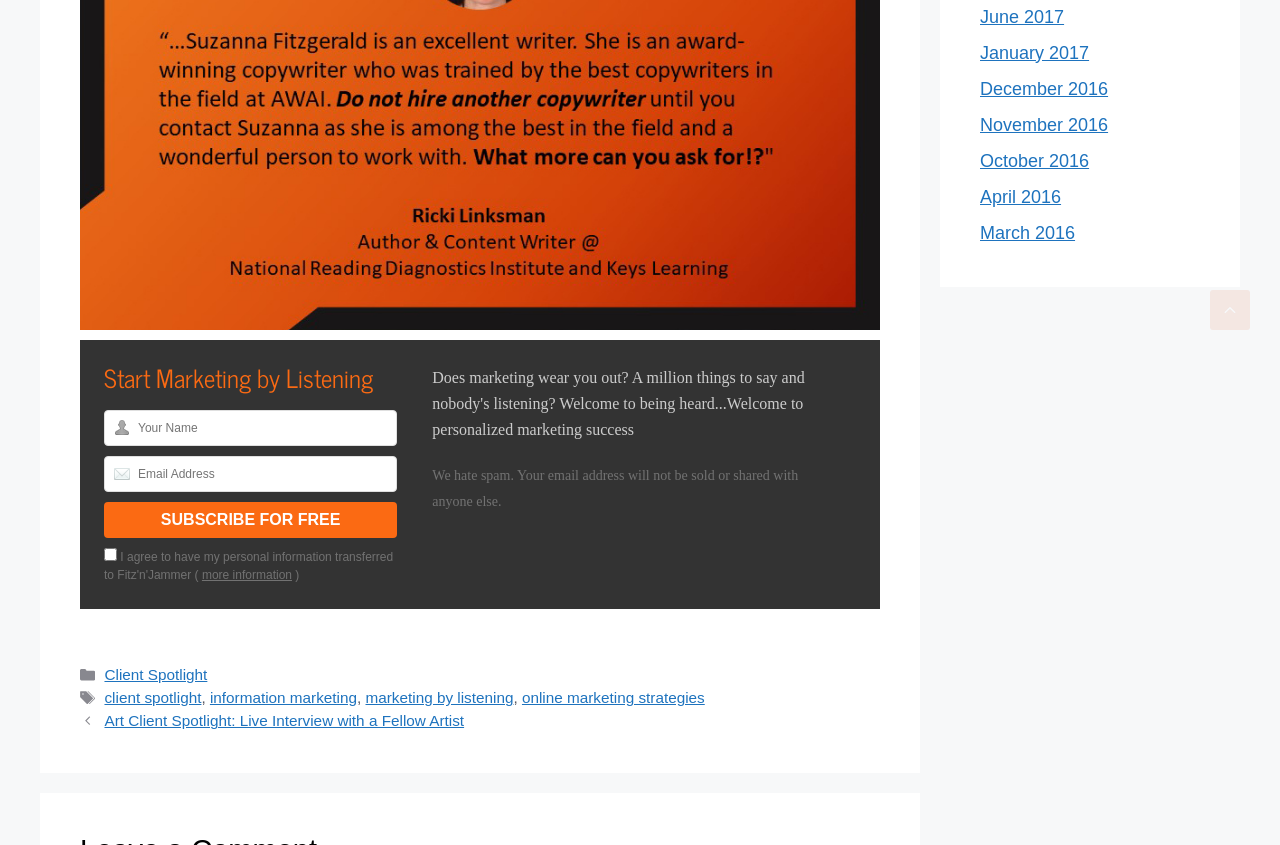What is the purpose of the checkbox?
From the screenshot, provide a brief answer in one word or phrase.

To agree to terms